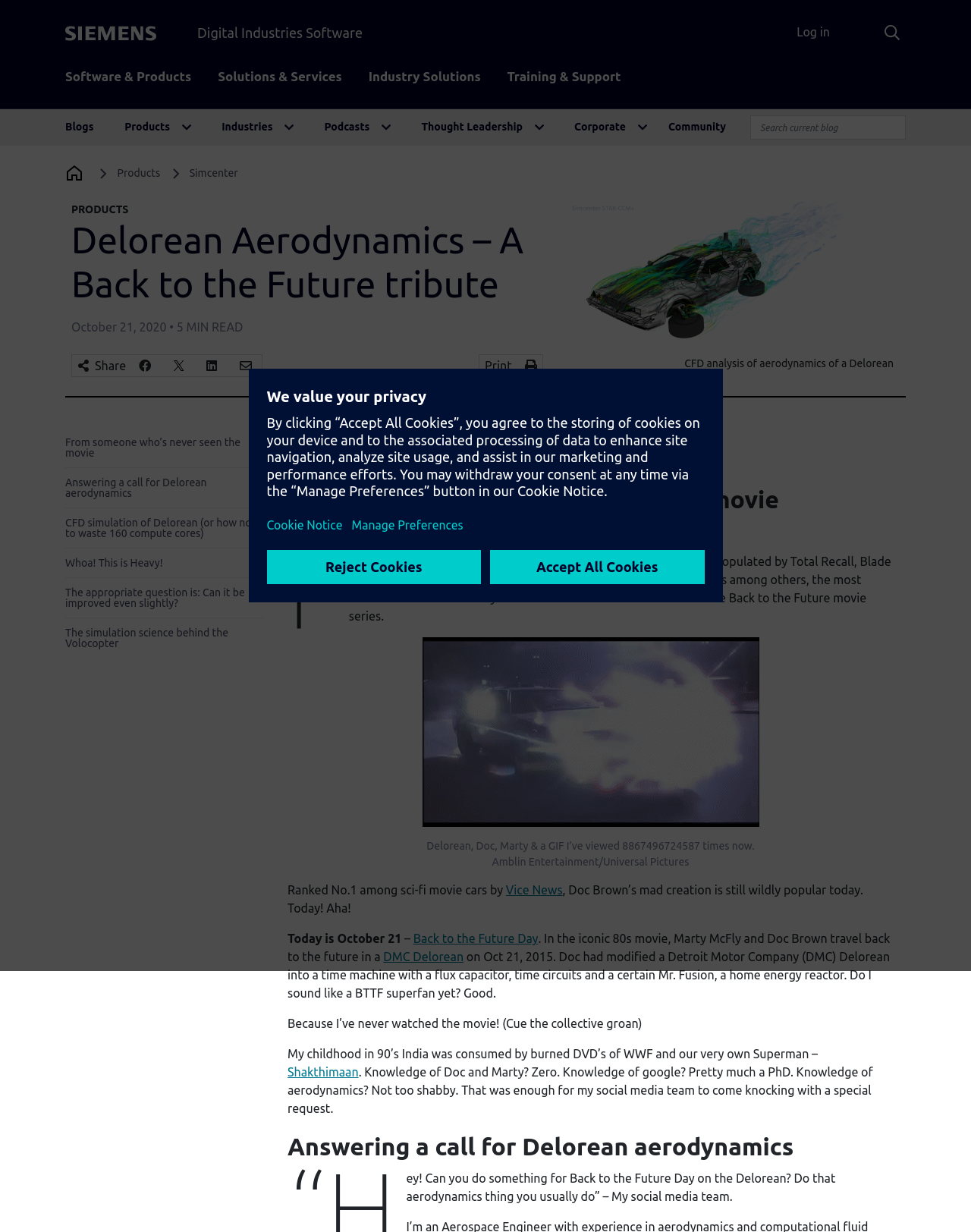What is the topic of the blog post?
Examine the image and provide an in-depth answer to the question.

The answer can be found in the title of the blog post, which is 'Delorean Aerodynamics – A Back to the Future tribute'. This indicates that the topic of the blog post is Delorean Aerodynamics.